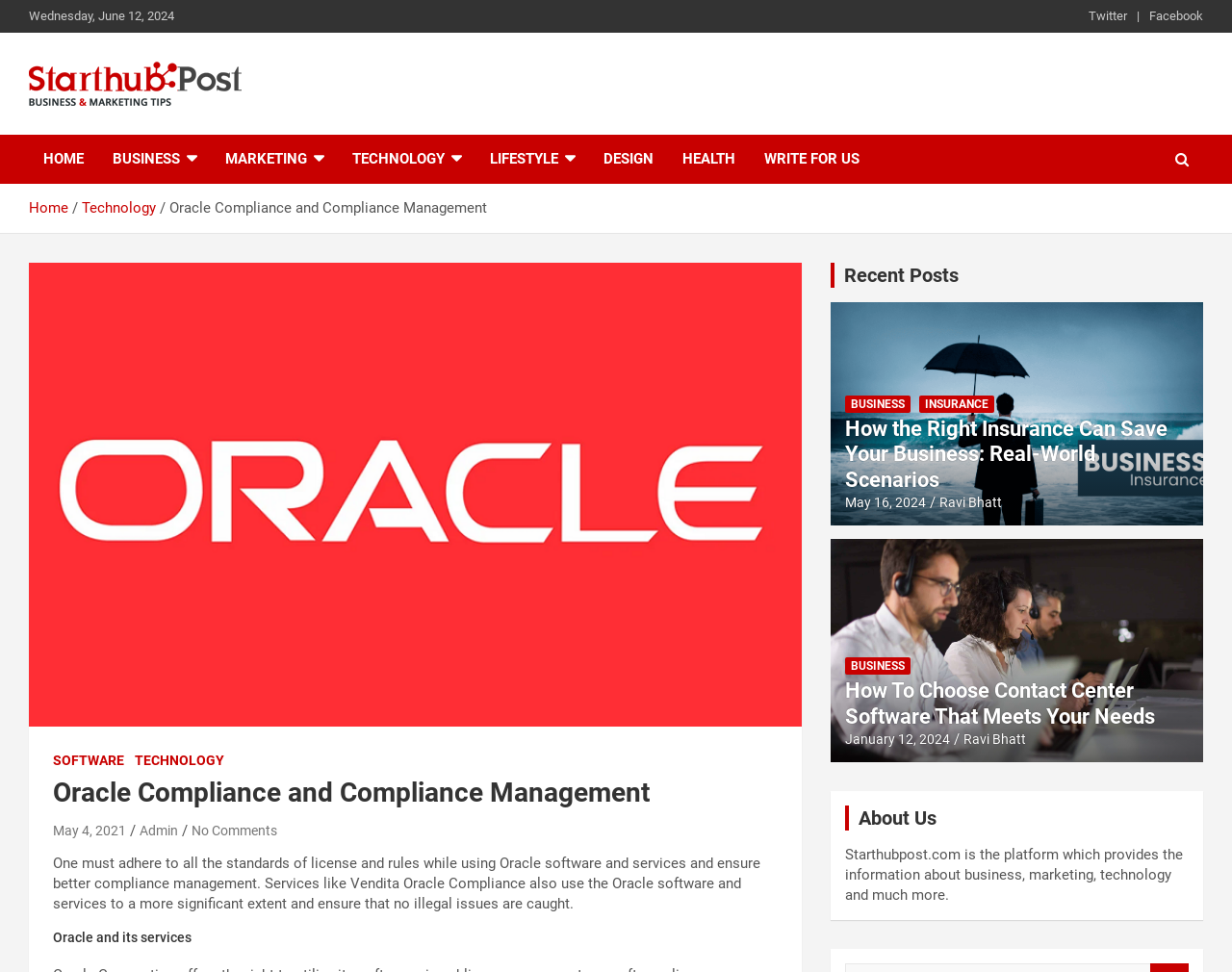Please identify the bounding box coordinates of the clickable area that will allow you to execute the instruction: "Learn about People's Daily".

None